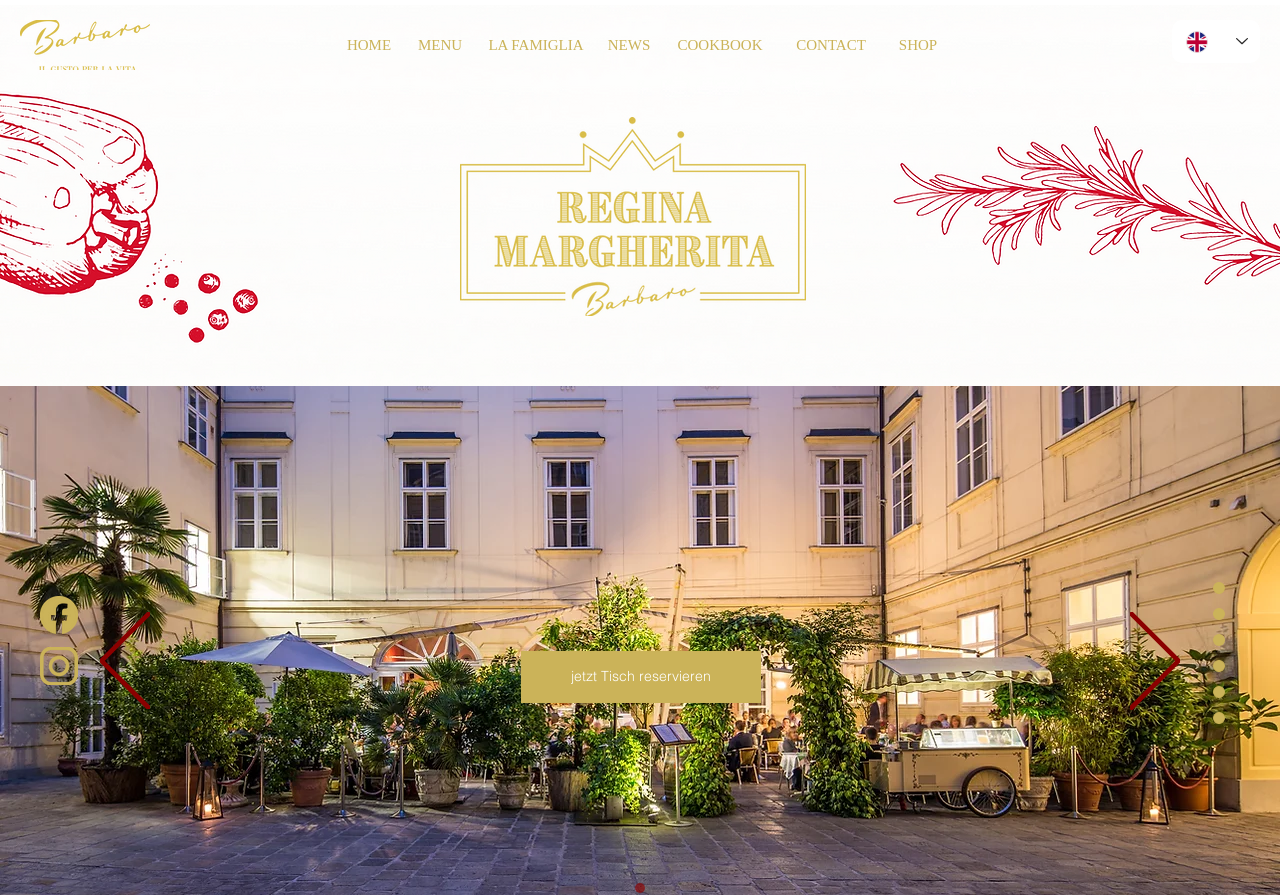Determine the bounding box of the UI element mentioned here: "HOME". The coordinates must be in the format [left, top, right, bottom] with values ranging from 0 to 1.

[0.942, 0.642, 0.962, 0.672]